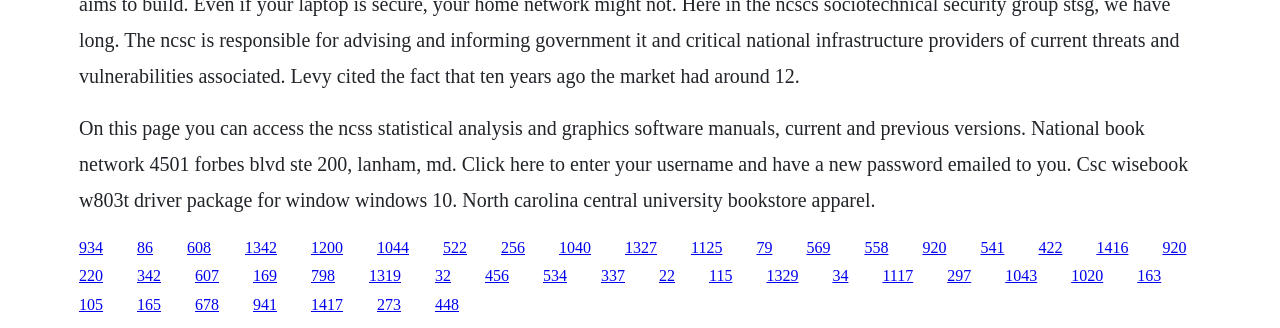What is the address mentioned on this webpage?
Please give a detailed and thorough answer to the question, covering all relevant points.

The address '4501 Forbes Blvd Ste 200, Lanham, MD' is mentioned in the StaticText element at the top of the page, which appears to be the address of the National Book Network.